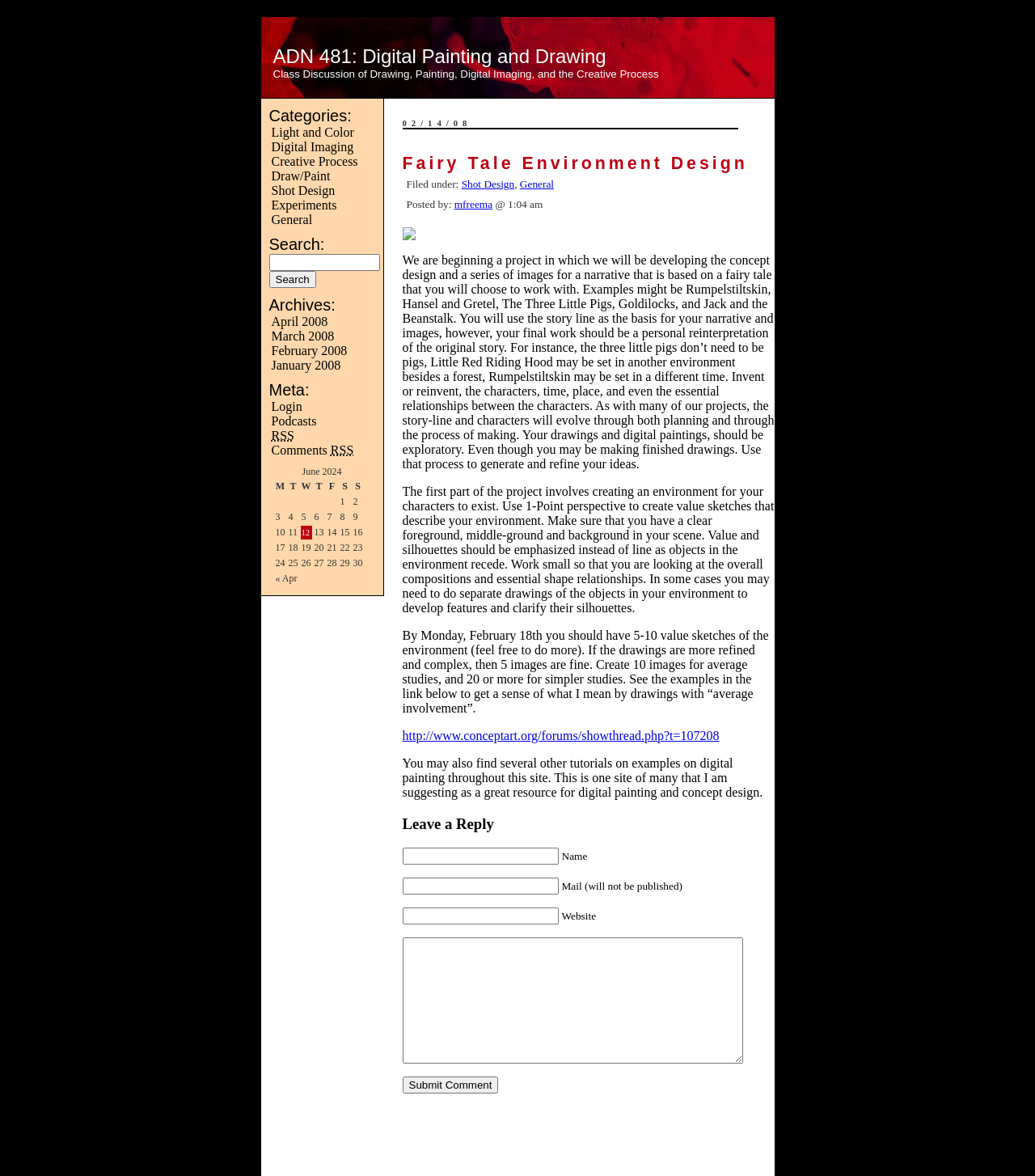Determine the bounding box coordinates for the region that must be clicked to execute the following instruction: "View archives from April 2008".

[0.262, 0.268, 0.317, 0.279]